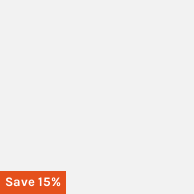Interpret the image and provide an in-depth description.

The image prominently displays a vibrant rectangular banner highlighting a promotional offer with the text "Save 15%". The background of the banner is orange, making the message stand out effectively against a lighter backdrop. This promotional element suggests a discount applicable to a product, likely part of a sale for items such as trading card game booster packs. The striking colors and clear messaging aim to attract the attention of potential customers, encouraging them to take advantage of the savings.